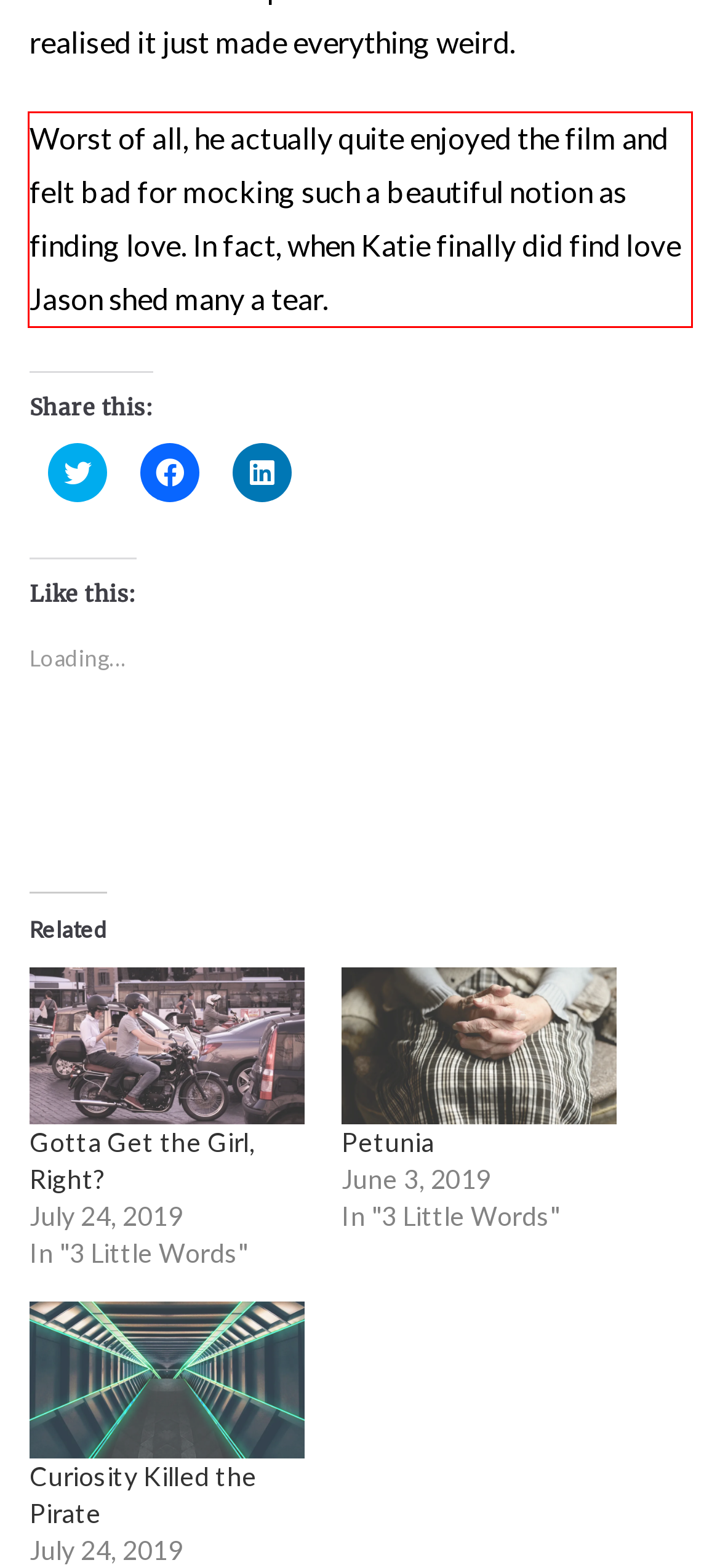Please identify and extract the text from the UI element that is surrounded by a red bounding box in the provided webpage screenshot.

Worst of all, he actually quite enjoyed the film and felt bad for mocking such a beautiful notion as finding love. In fact, when Katie finally did find love Jason shed many a tear.